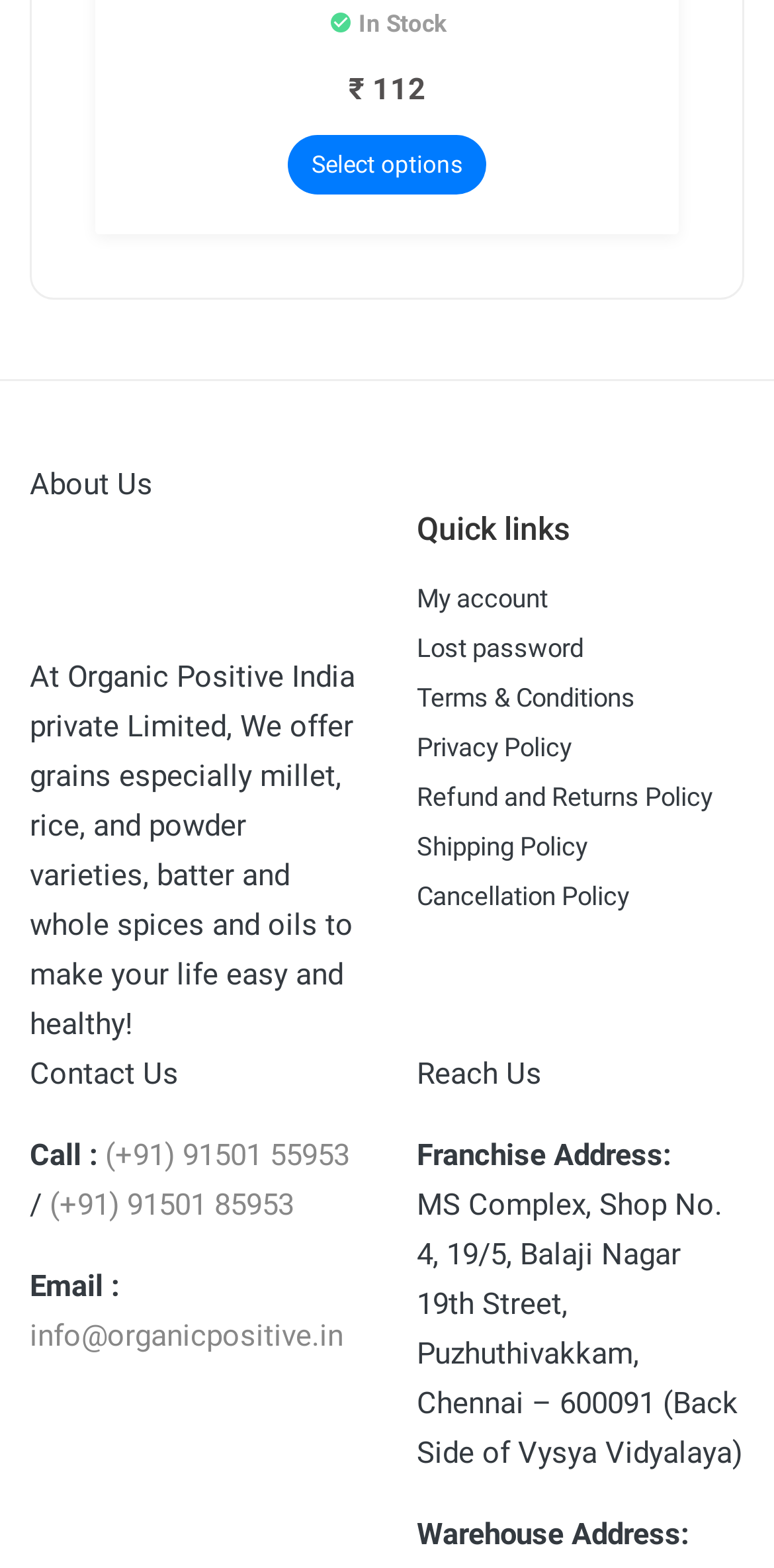Could you highlight the region that needs to be clicked to execute the instruction: "View product details"?

[0.372, 0.087, 0.628, 0.125]